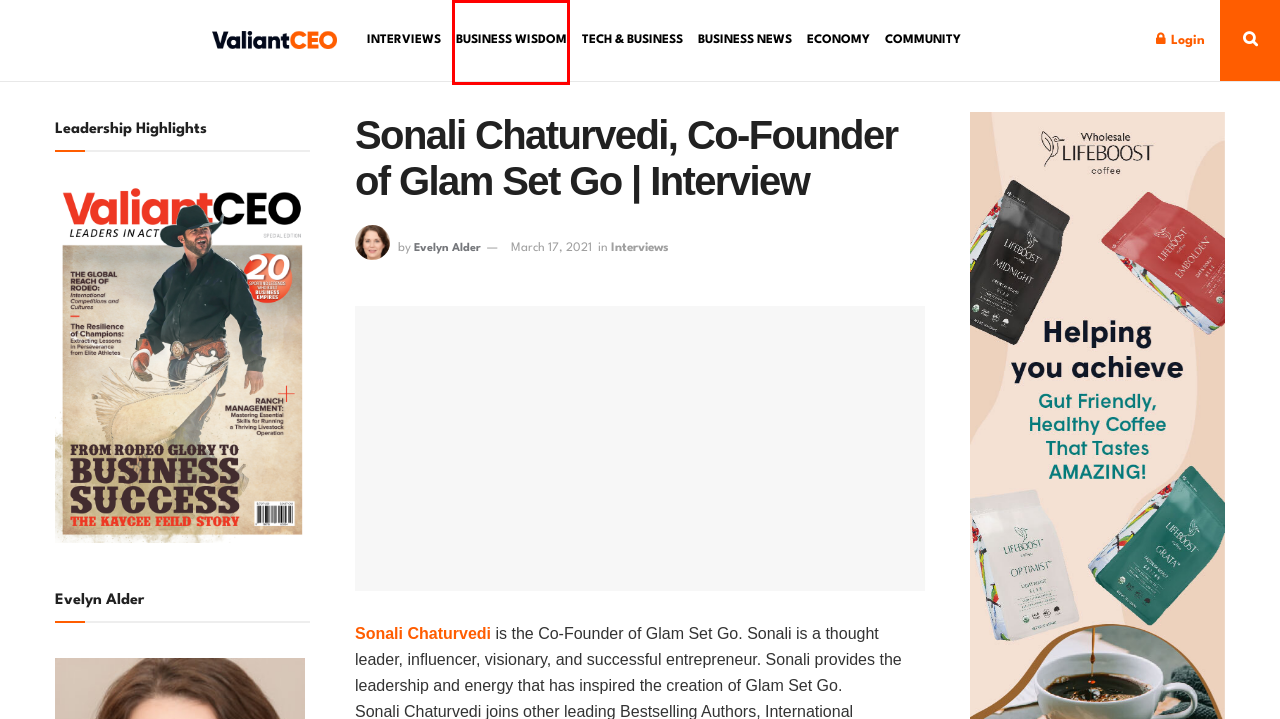Given a webpage screenshot with a red bounding box around a particular element, identify the best description of the new webpage that will appear after clicking on the element inside the red bounding box. Here are the candidates:
A. Top Chief Executive Officers and Co Founder’s Interviews
B. Business News Archives - ValiantCEO
C. Business Wisdom Archives - ValiantCEO
D. Glam Set Go | We Bring the Glam to You
E. Home - ValiantCEO
F. Evelyn Alder, Author at ValiantCEO
G. ValiantCEO Magazine - Kaycee Feild - April 2024 Special Edition - ValiantCEO
H. Economy Archives - ValiantCEO

C